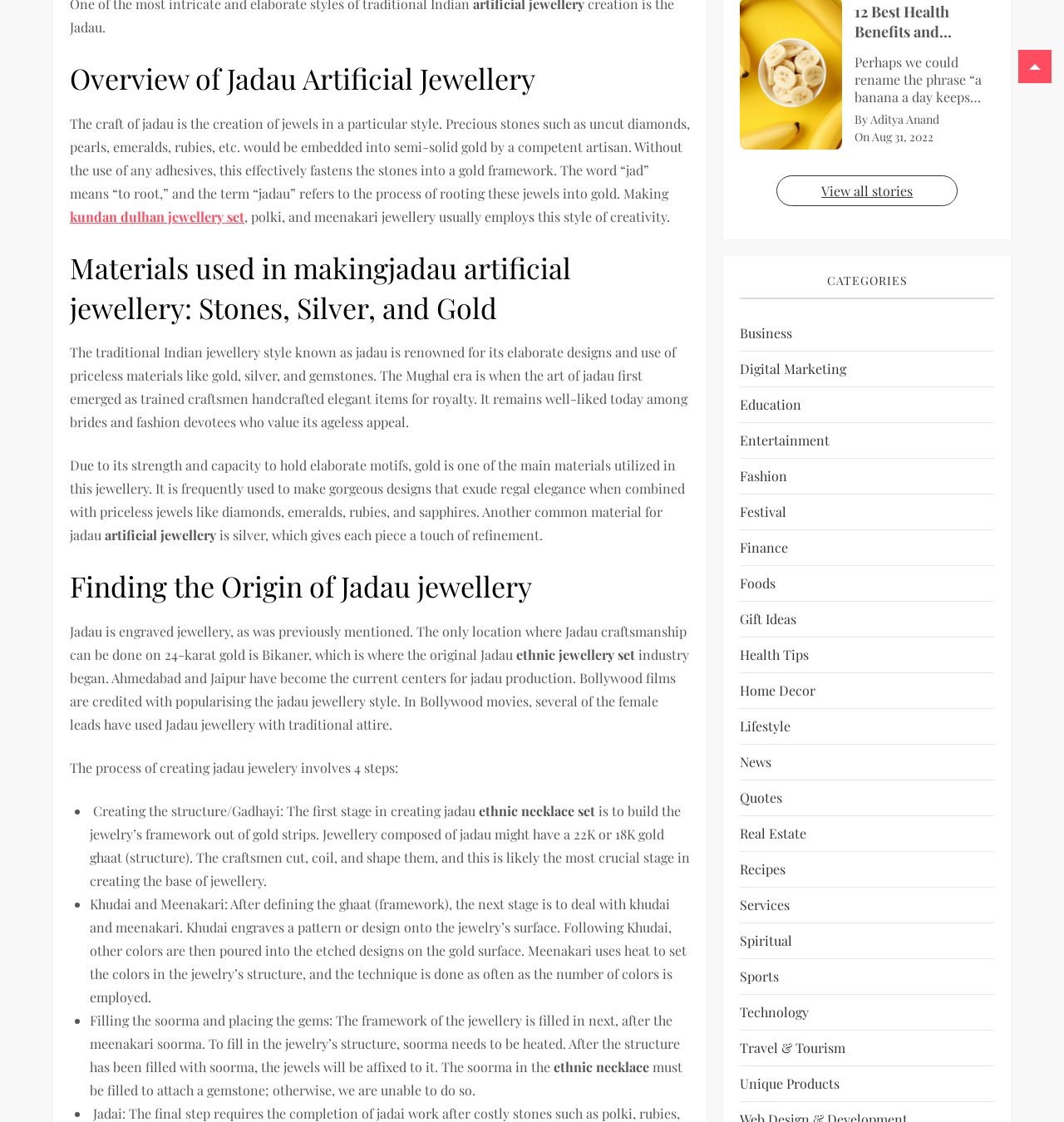Find the bounding box coordinates of the clickable area required to complete the following action: "Click on the 'kundan dulhan jewellery set' link".

[0.066, 0.185, 0.23, 0.201]